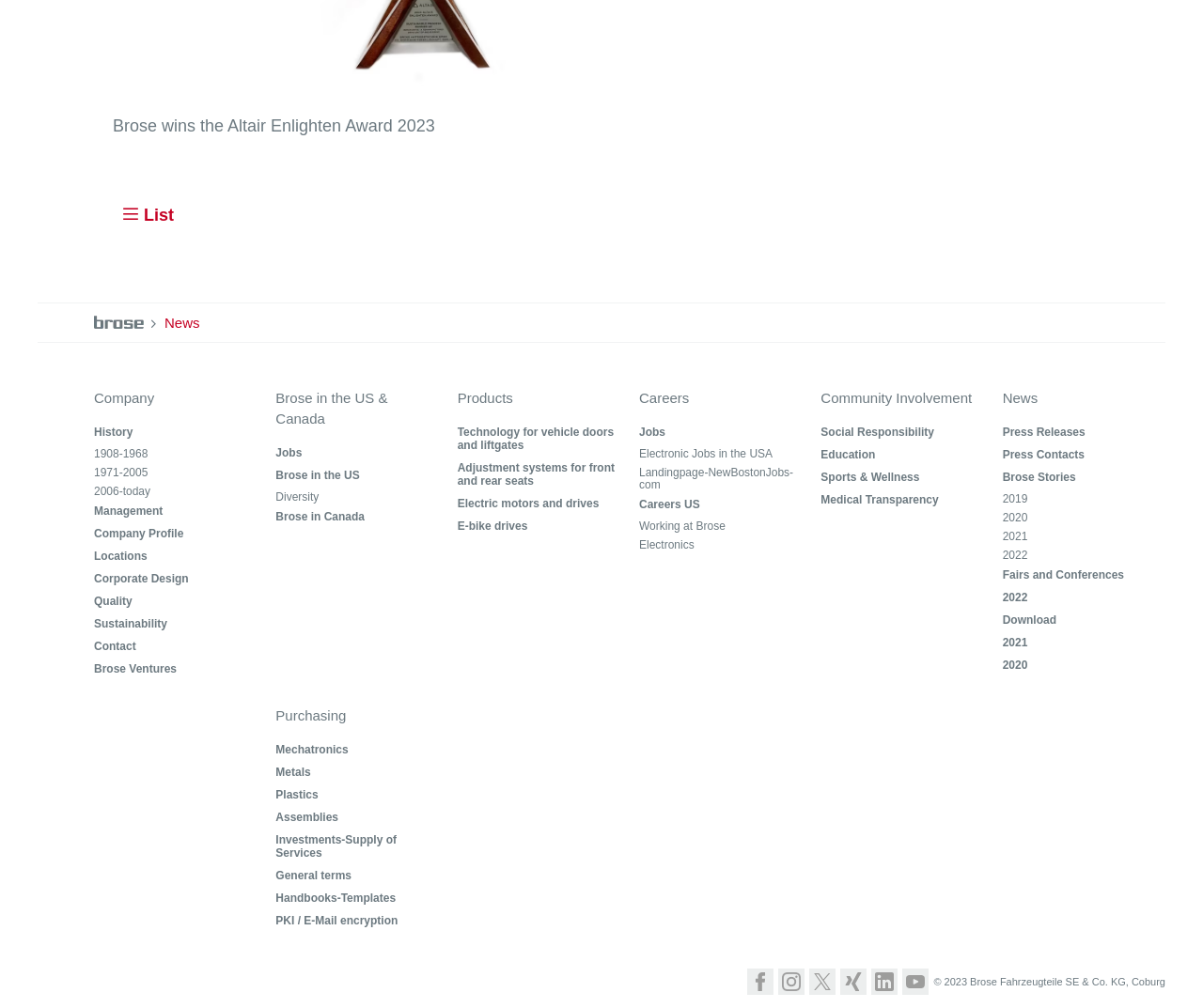Identify the bounding box coordinates of the area that should be clicked in order to complete the given instruction: "Explore 'Brose in the US & Canada'". The bounding box coordinates should be four float numbers between 0 and 1, i.e., [left, top, right, bottom].

[0.229, 0.385, 0.365, 0.426]